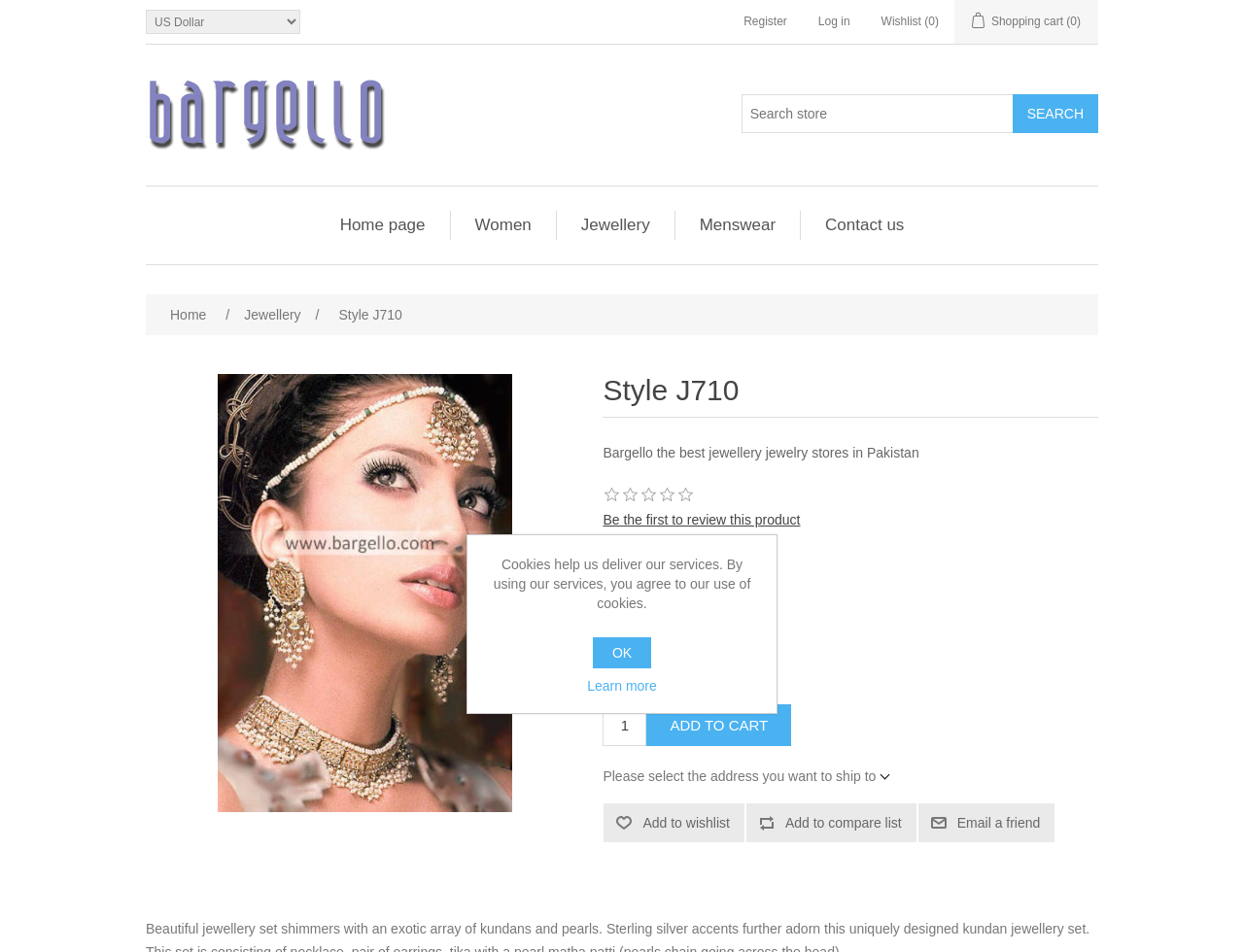Determine the bounding box coordinates for the region that must be clicked to execute the following instruction: "View jewellery products".

[0.459, 0.221, 0.53, 0.252]